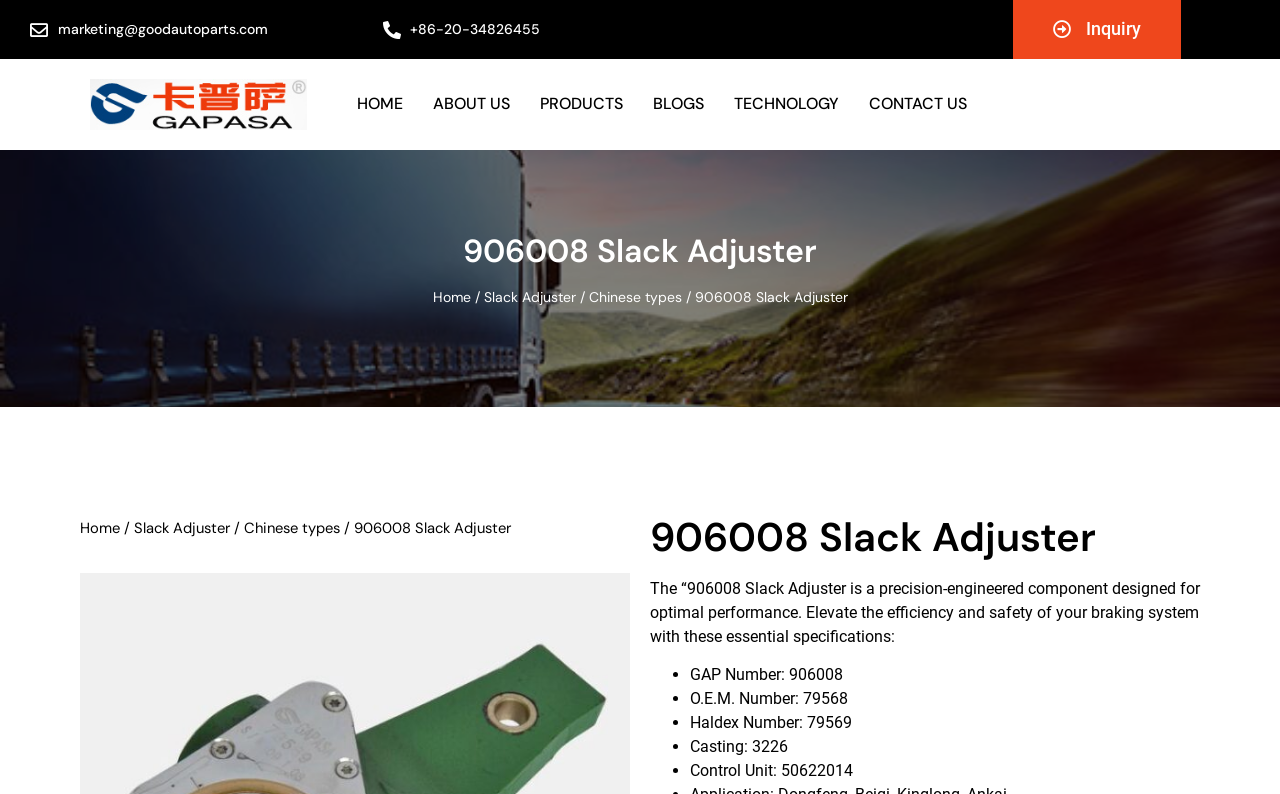Please provide a comprehensive response to the question based on the details in the image: What is the type of product being described?

I determined the type of product by examining the heading element with the text '906008 Slack Adjuster' located at [0.008, 0.295, 0.992, 0.336].